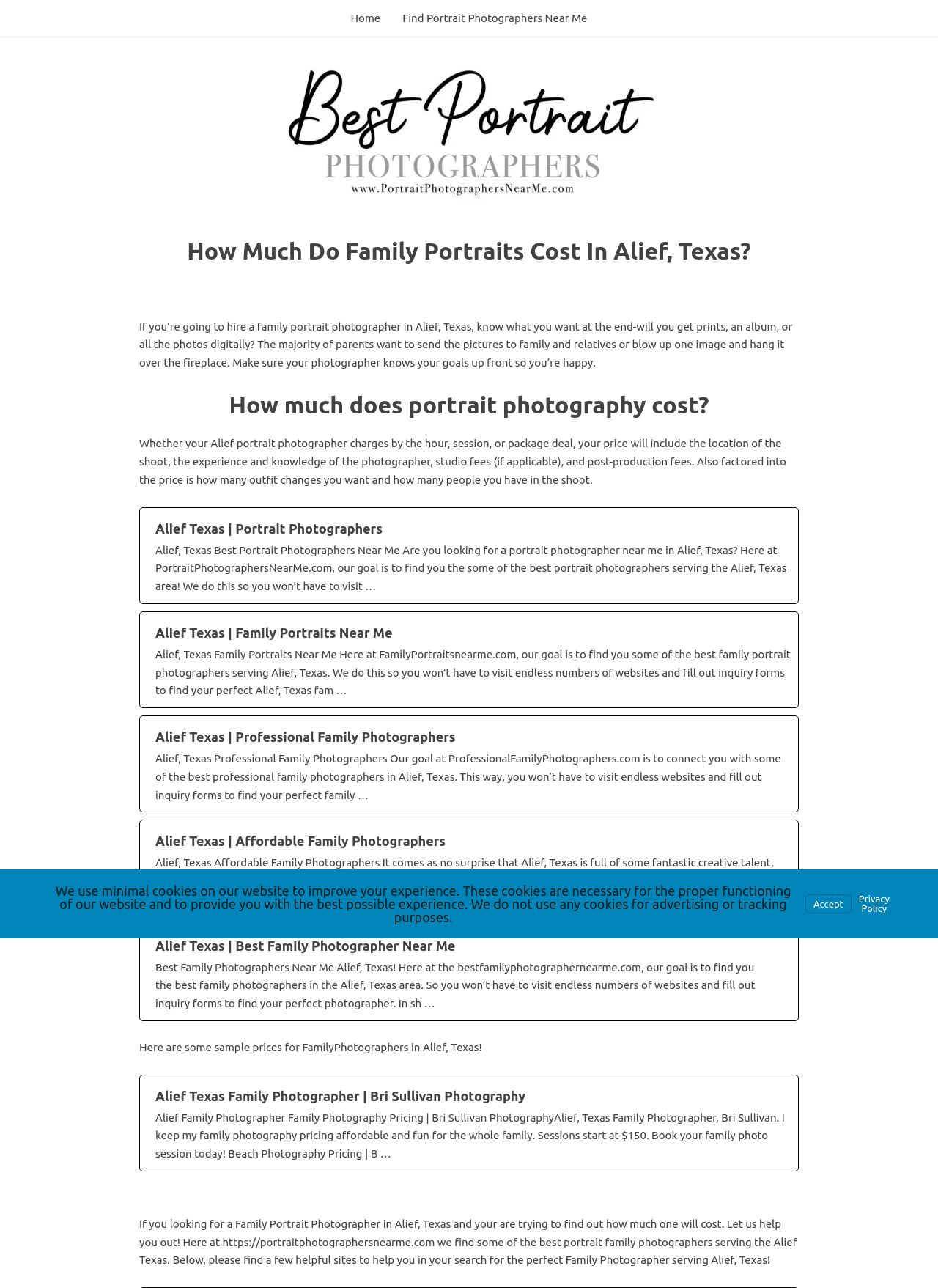Determine the bounding box coordinates of the region I should click to achieve the following instruction: "Learn about 'Hull War Memorial 1914 - 1918'". Ensure the bounding box coordinates are four float numbers between 0 and 1, i.e., [left, top, right, bottom].

None